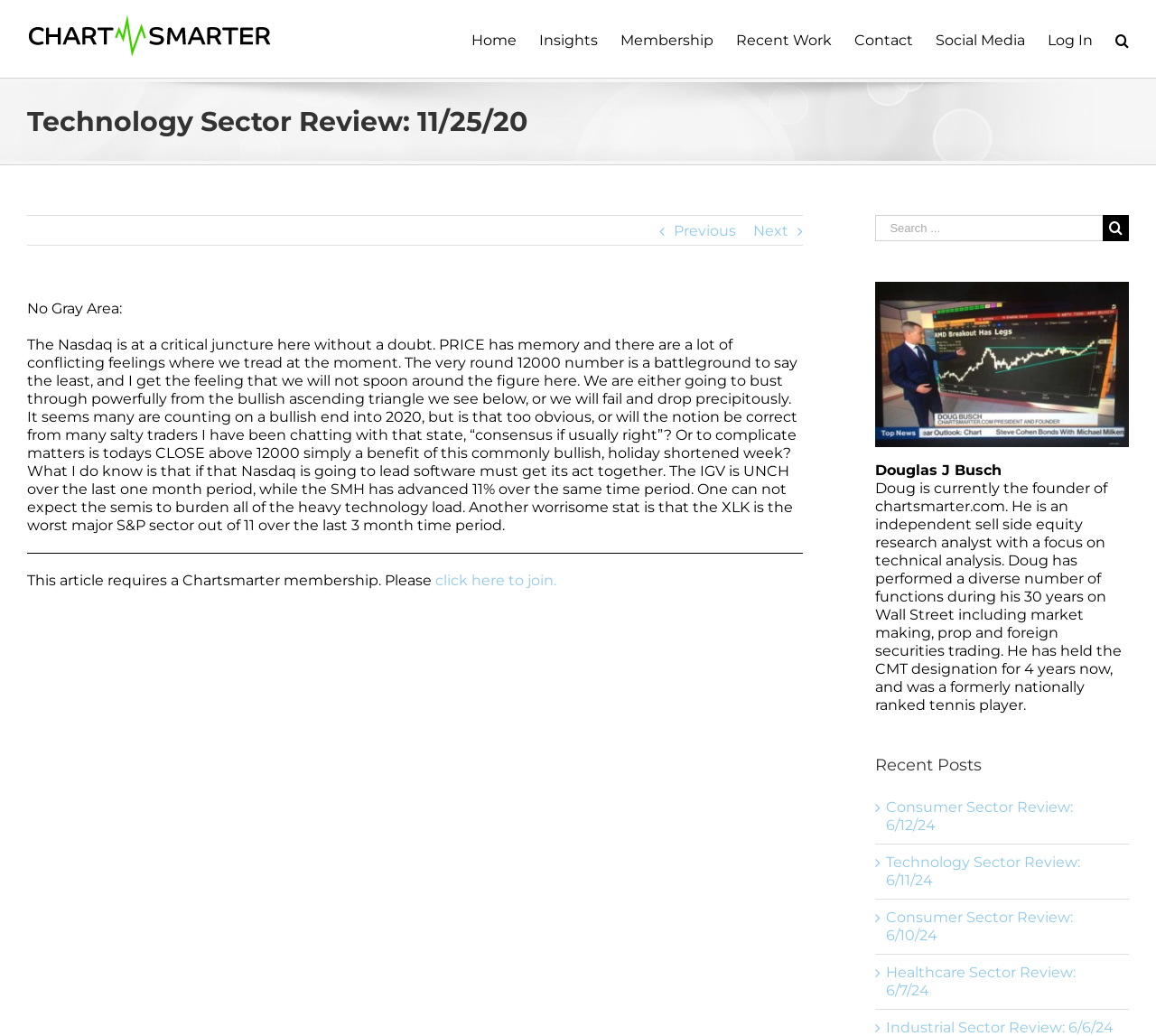What is the topic of the article?
Using the picture, provide a one-word or short phrase answer.

Technology Sector Review